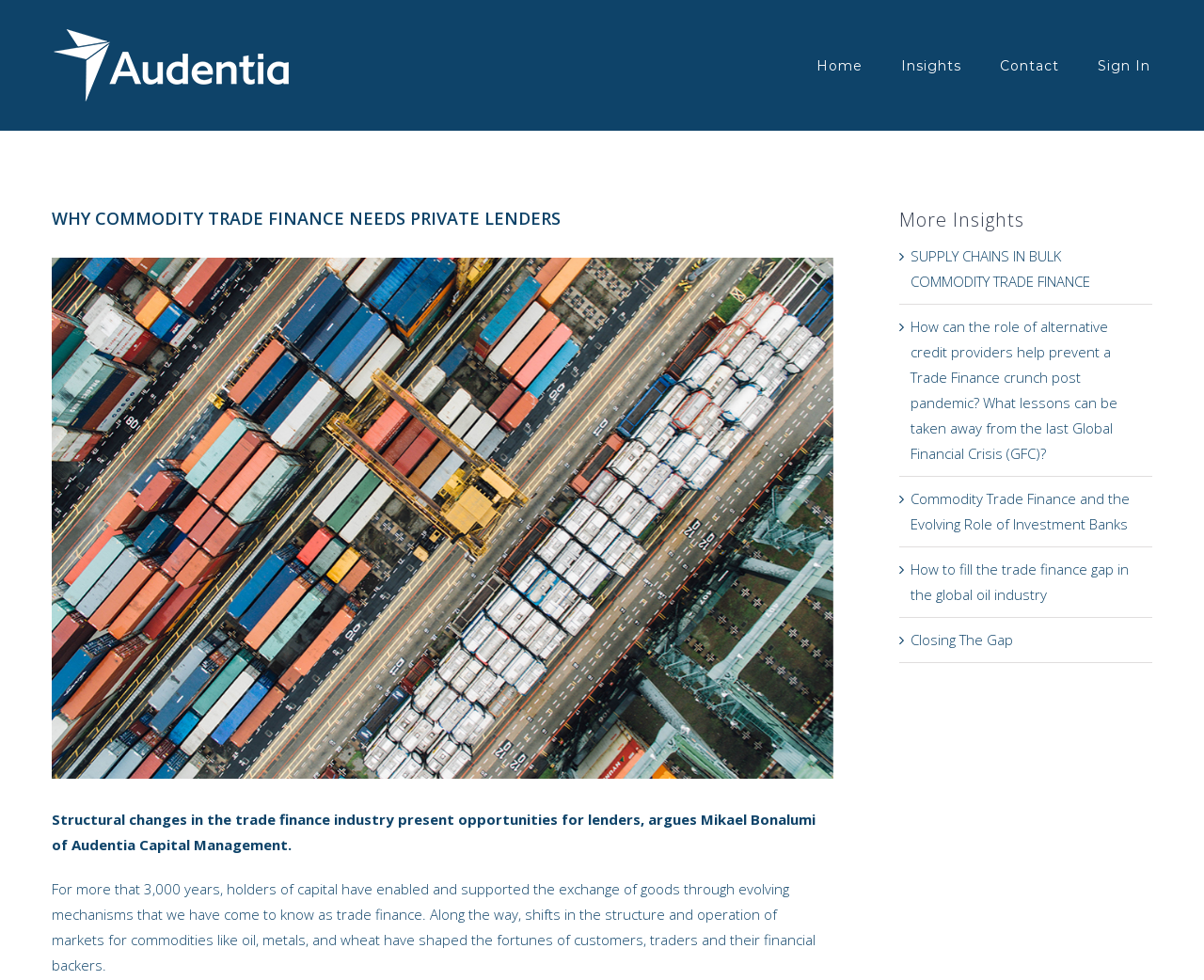How many links are in the main menu?
Please provide a comprehensive answer based on the details in the screenshot.

I counted the number of link elements under the navigation element with the text 'Main Menu', and found 5 links: 'Home', 'Insights', 'Contact', 'Sign In', and the logo link.